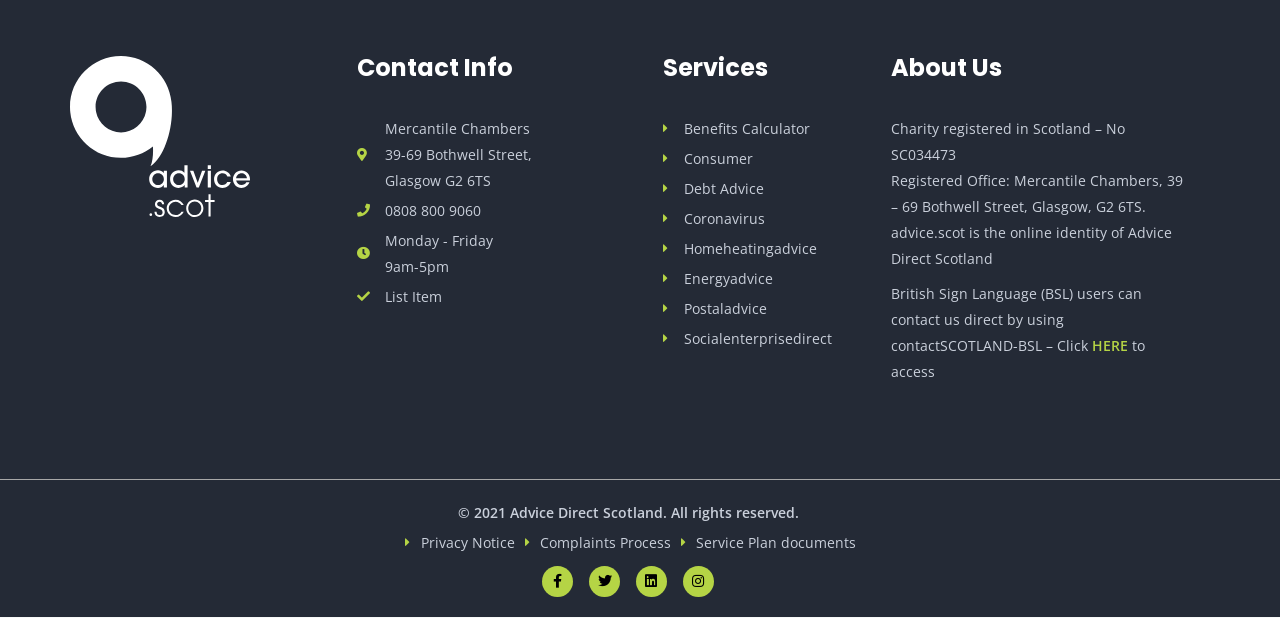Specify the bounding box coordinates of the area to click in order to execute this command: 'Visit Facebook page'. The coordinates should consist of four float numbers ranging from 0 to 1, and should be formatted as [left, top, right, bottom].

[0.424, 0.916, 0.448, 0.966]